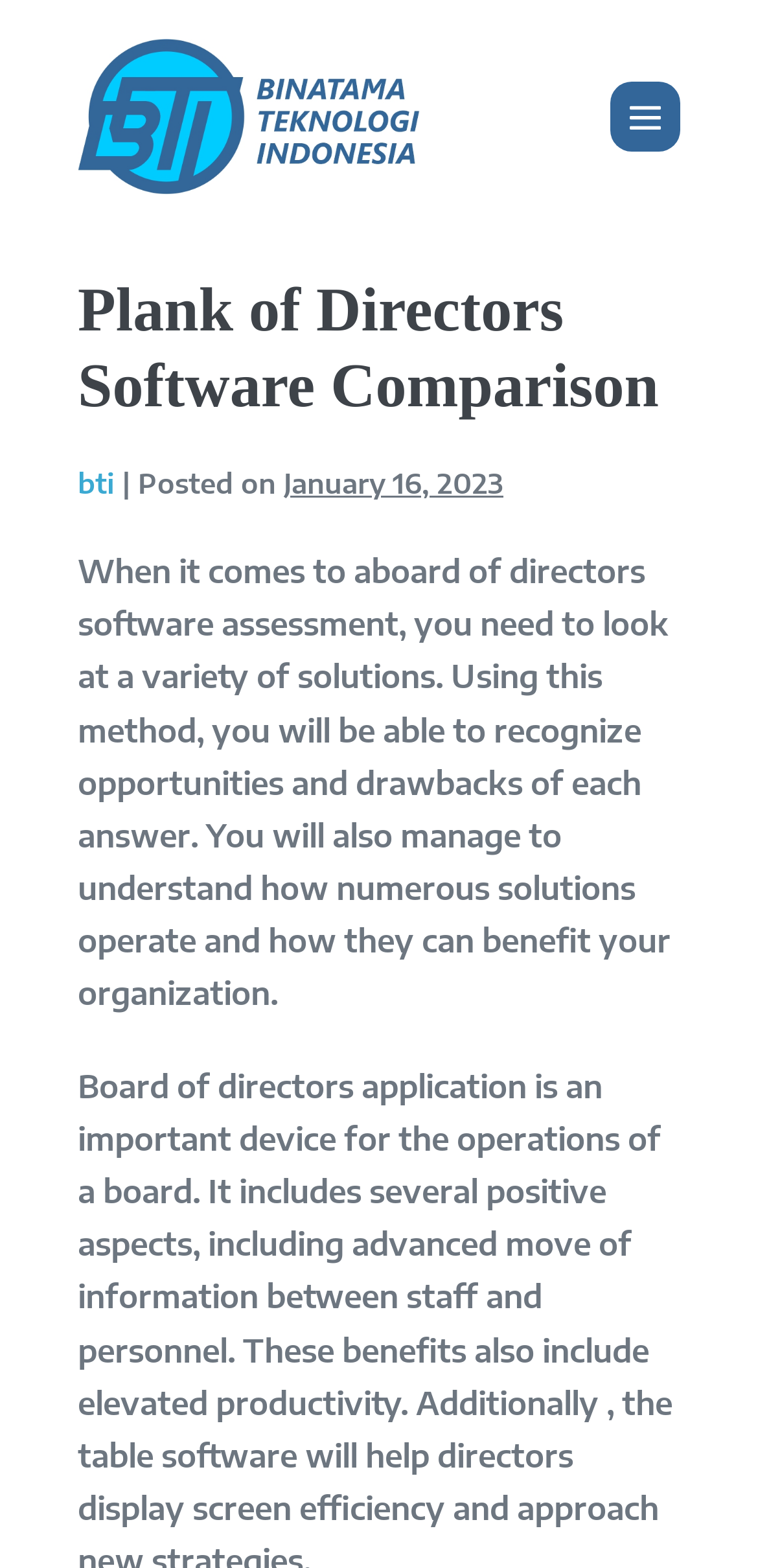What is the purpose of the webpage?
Answer the question with detailed information derived from the image.

The purpose of the webpage can be inferred from the heading 'Board of Directors Software Comparison' and the text below it, which explains the importance of comparing different software solutions for the board of directors.